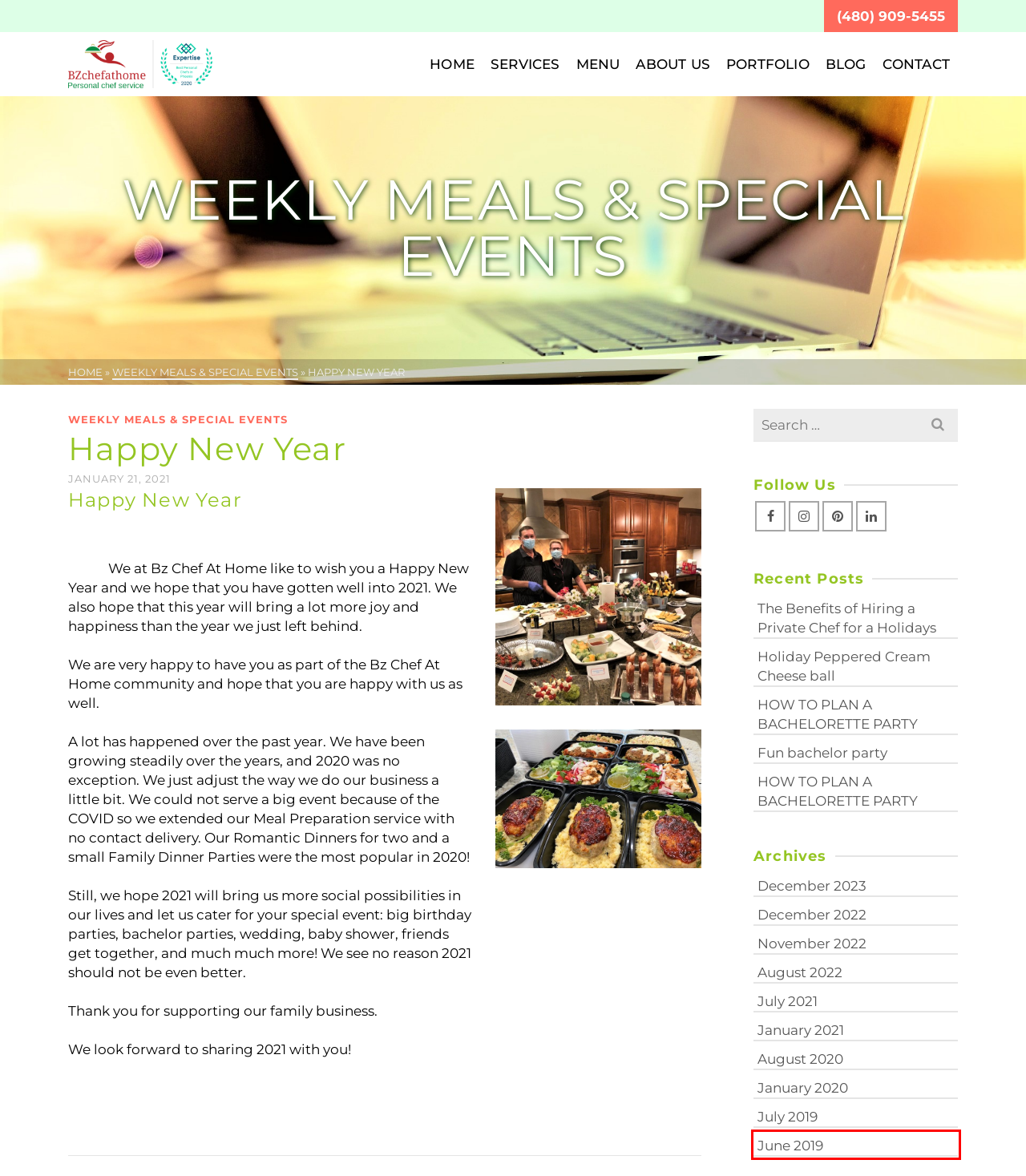You are provided with a screenshot of a webpage that includes a red rectangle bounding box. Please choose the most appropriate webpage description that matches the new webpage after clicking the element within the red bounding box. Here are the candidates:
A. December, 2023 | BZ Chef at Home
B. January, 2020 | BZ Chef at Home
C. August, 2020 | BZ Chef at Home
D. January, 2021 | BZ Chef at Home
E. June, 2019 | BZ Chef at Home
F. BZ Chef at Home Blog | BZ Chef at Home
G. Services offered by BZ Chef at Home | BZ Chef at Home
H. July, 2021 | BZ Chef at Home

E